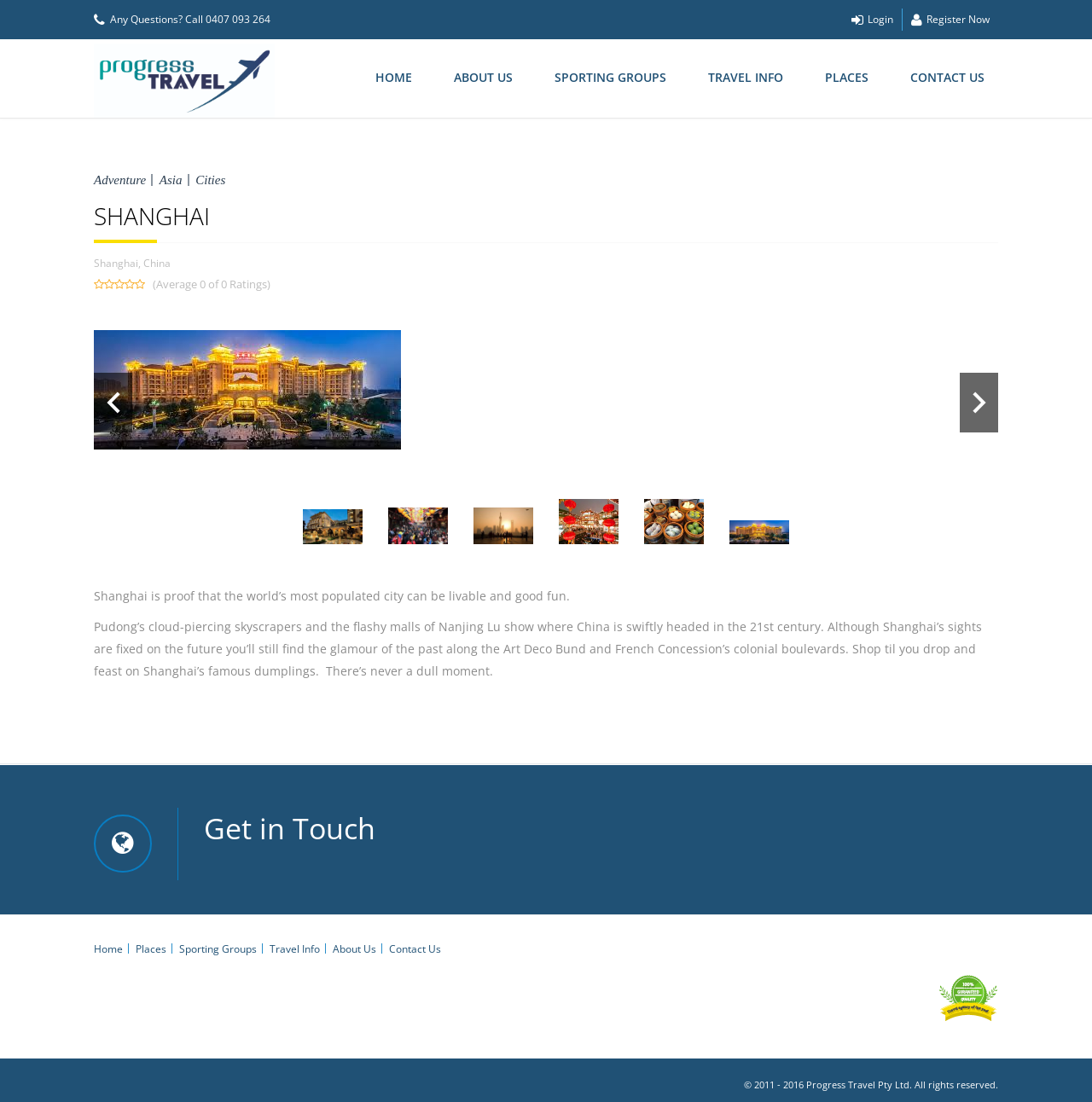Offer a comprehensive description of the webpage’s content and structure.

This webpage is about Progress Travel, a personalized travel agent service. At the top, there is a phone number "0407 093 264" for any questions, along with login and register links on the right side. Below that, there is a navigation menu with links to "HOME", "ABOUT US", "SPORTING GROUPS", "TRAVEL INFO", "PLACES", and "CONTACT US".

The main content of the page is about Shanghai, China. There is a heading "SHANGHAI" with a subscript "Shanghai, China" below it. The page describes Shanghai as a city that is proof that the world's most populated city can be livable and fun, with a mix of modern skyscrapers and colonial boulevards. There are also several links to images of places in Shanghai, with a "Prev" and "Next" button to navigate through them.

Below the Shanghai description, there is a section with links to "Home", "Places", "Sporting Groups", "Travel Info", "About Us", and "Contact Us" again. This is followed by a section about Progress Travel being a member of the Australian Federation of Travel Agents (ATAS) and a trustworthy partner for travel needs. The page ends with a copyright notice at the bottom.

There are several images on the page, including the Progress Travel logo, a "Trust Partner" image, and multiple images of places in Shanghai.